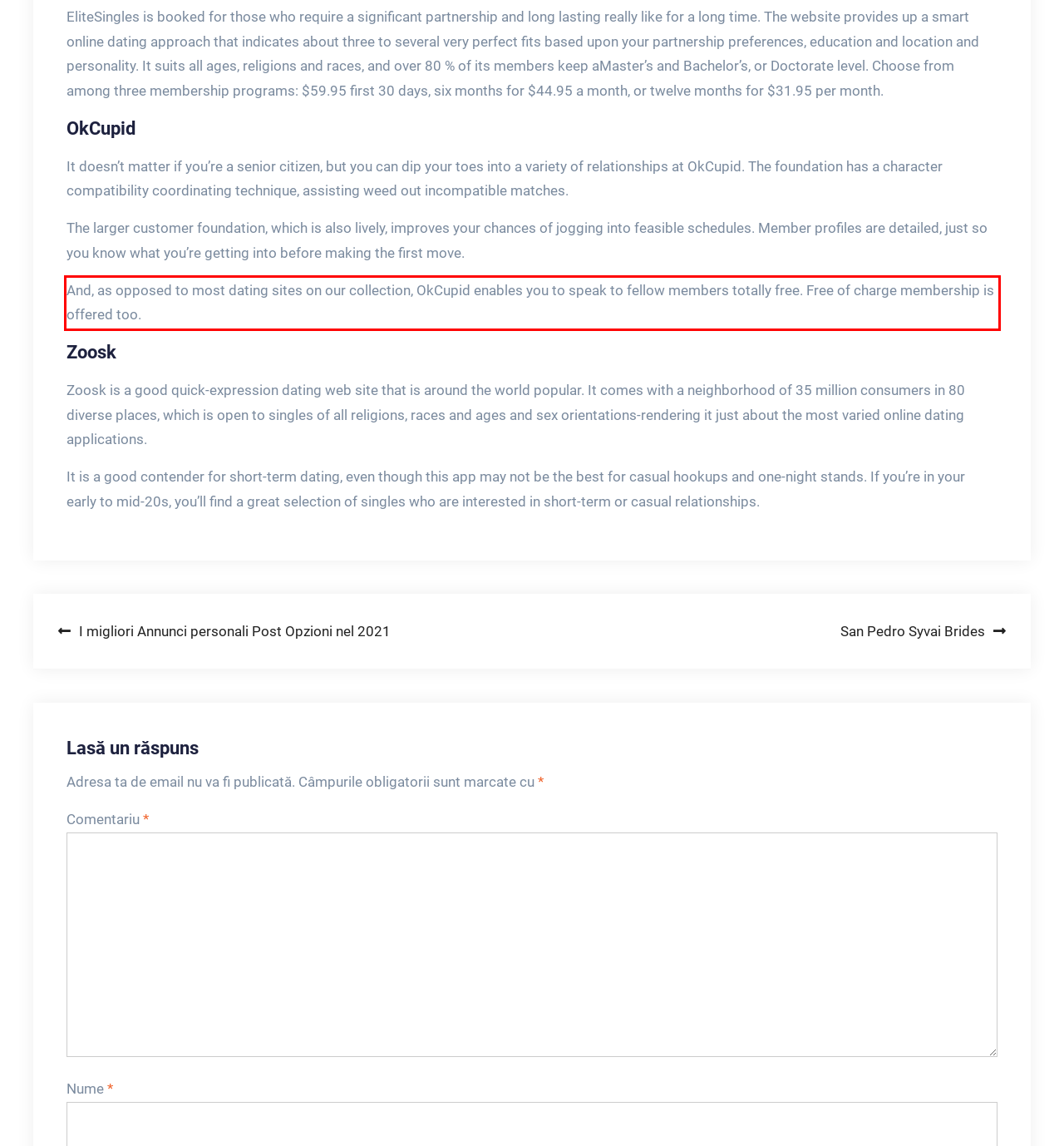Please extract the text content within the red bounding box on the webpage screenshot using OCR.

And, as opposed to most dating sites on our collection, OkCupid enables you to speak to fellow members totally free. Free of charge membership is offered too.